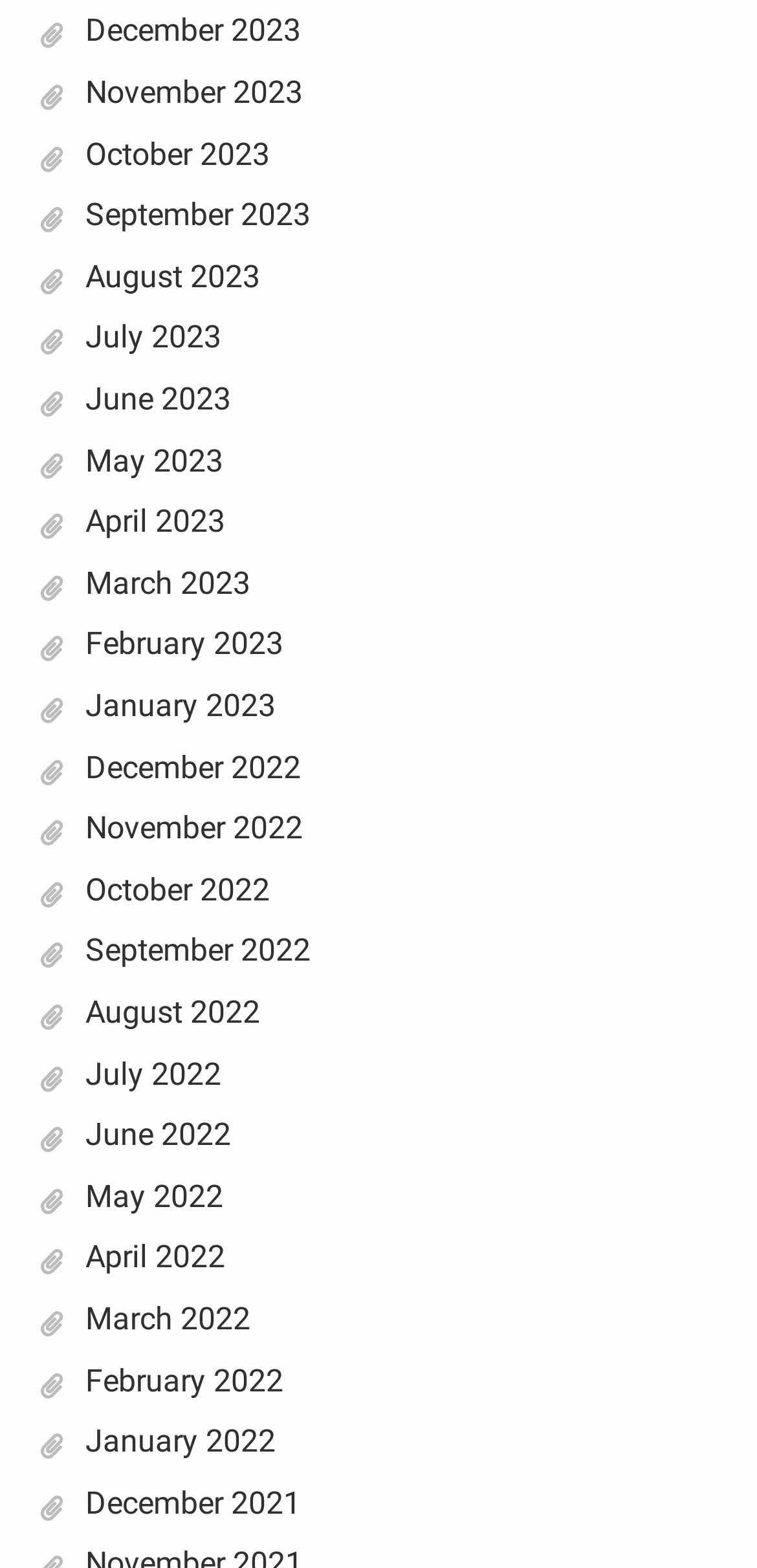Please identify the bounding box coordinates of the area that needs to be clicked to follow this instruction: "Browse October 2022".

[0.112, 0.555, 0.356, 0.579]